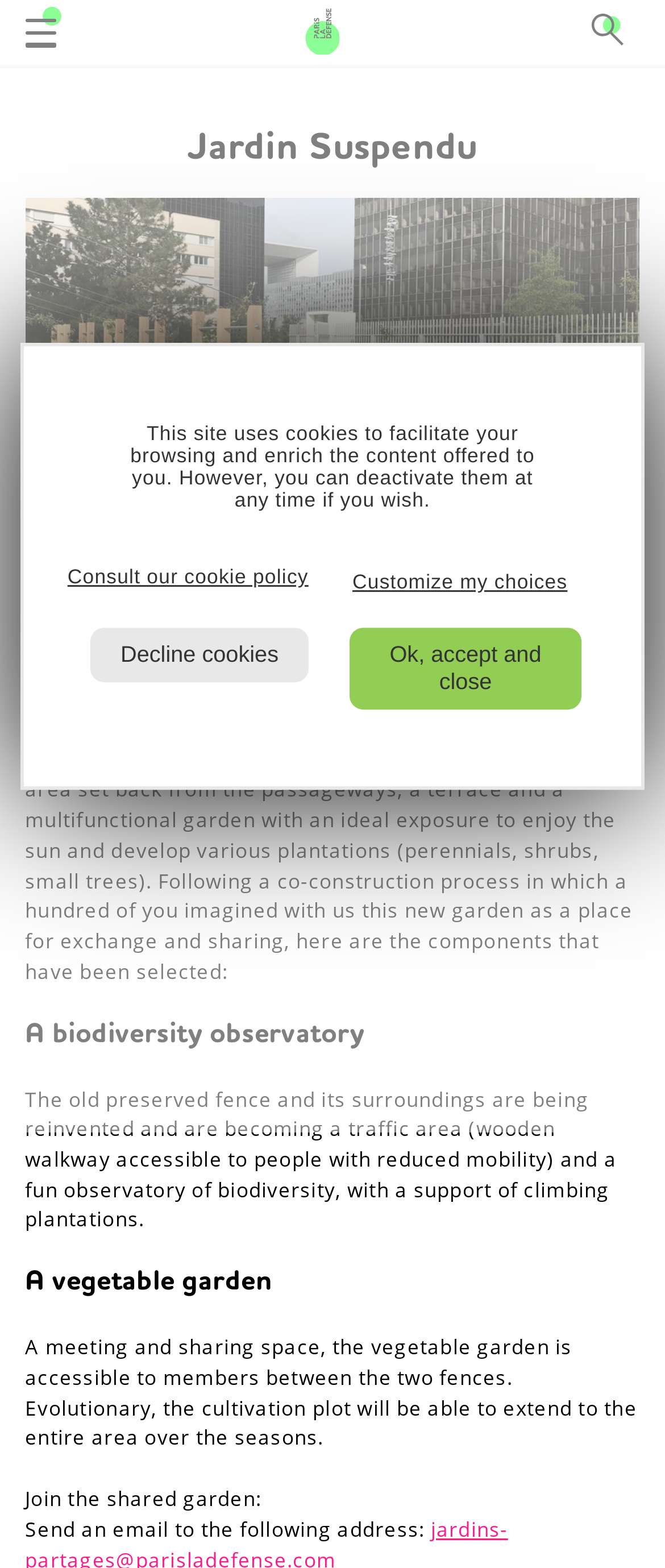Please respond to the question with a concise word or phrase:
Where is the Jardin Suspendu located?

Paris la Défense